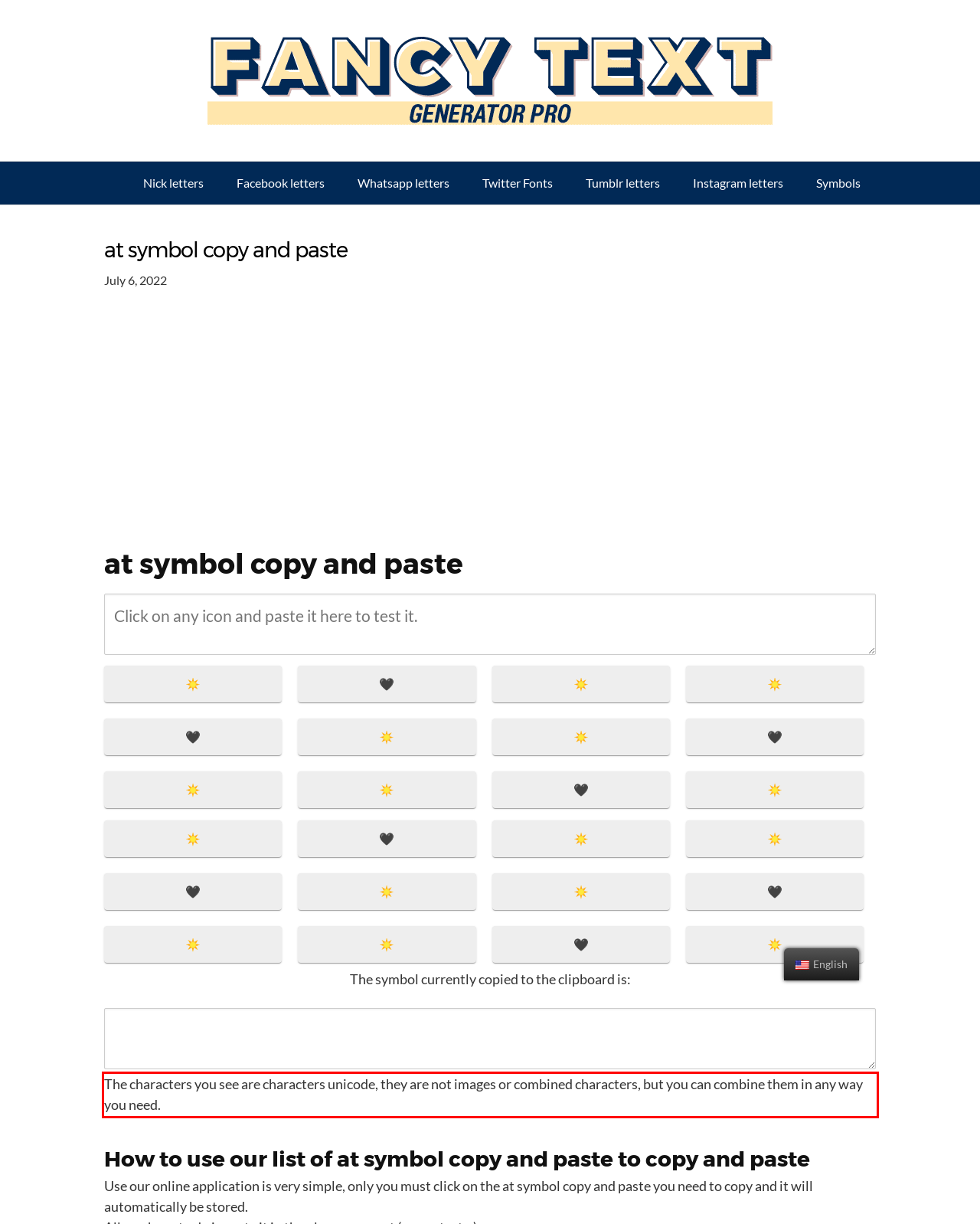Look at the webpage screenshot and recognize the text inside the red bounding box.

The characters you see are characters unicode, they are not images or combined characters, but you can combine them in any way you need.